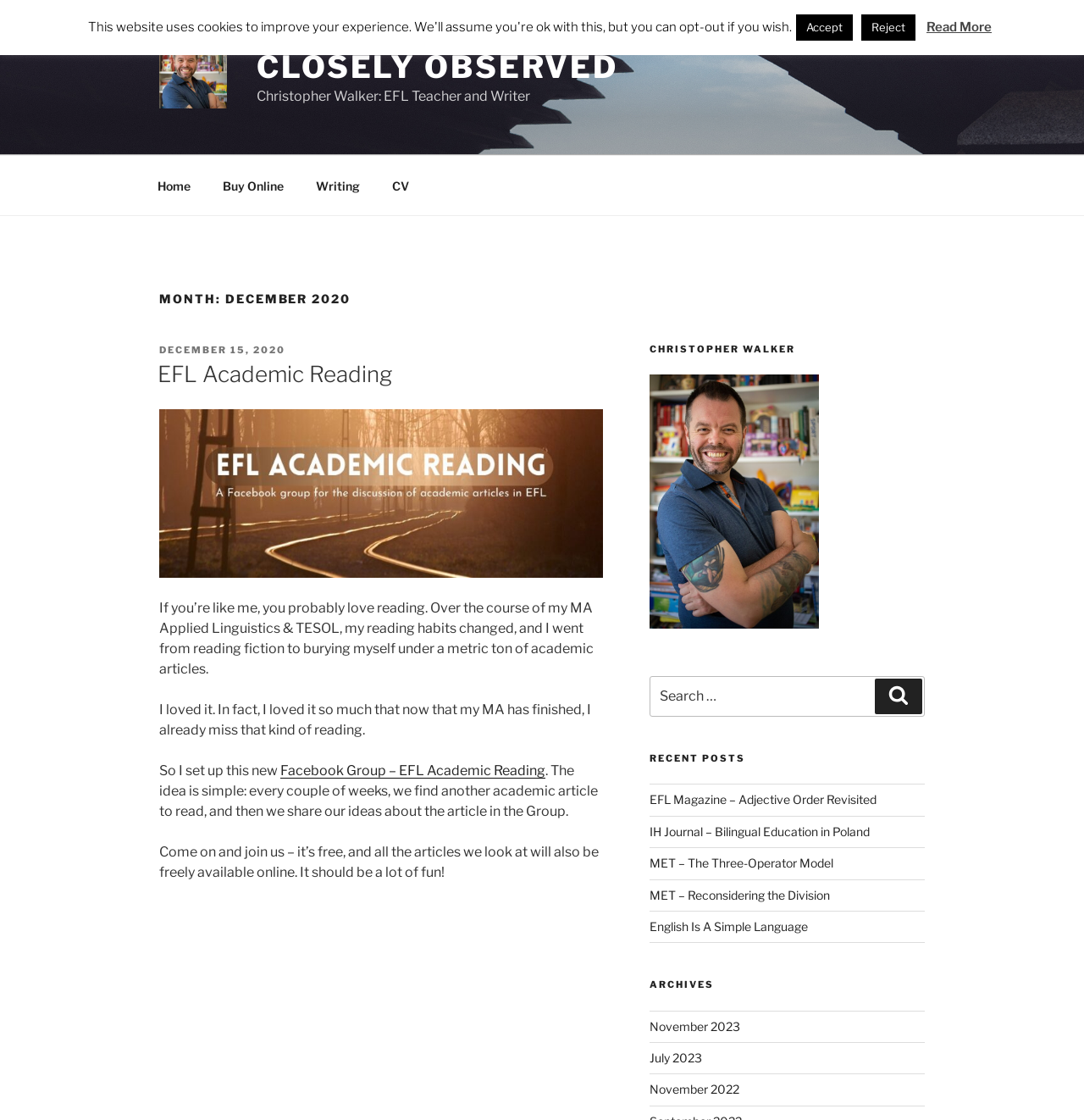Please identify the bounding box coordinates of the element on the webpage that should be clicked to follow this instruction: "Click on the 'Home' link". The bounding box coordinates should be given as four float numbers between 0 and 1, formatted as [left, top, right, bottom].

[0.131, 0.147, 0.189, 0.184]